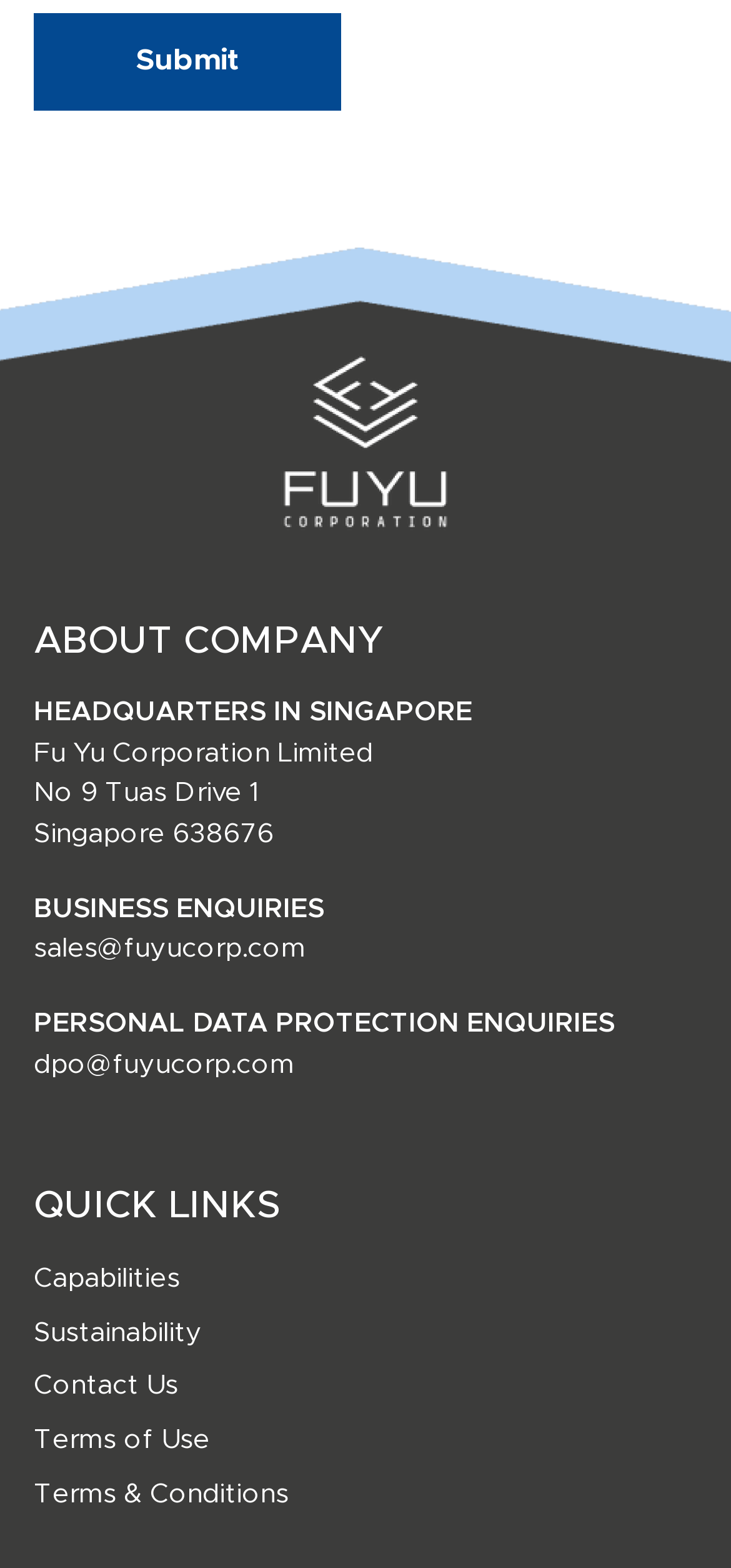What is the last quick link provided?
Based on the content of the image, thoroughly explain and answer the question.

The answer can be found in the 'QUICK LINKS' section, where the last link provided is 'Terms & Conditions'.